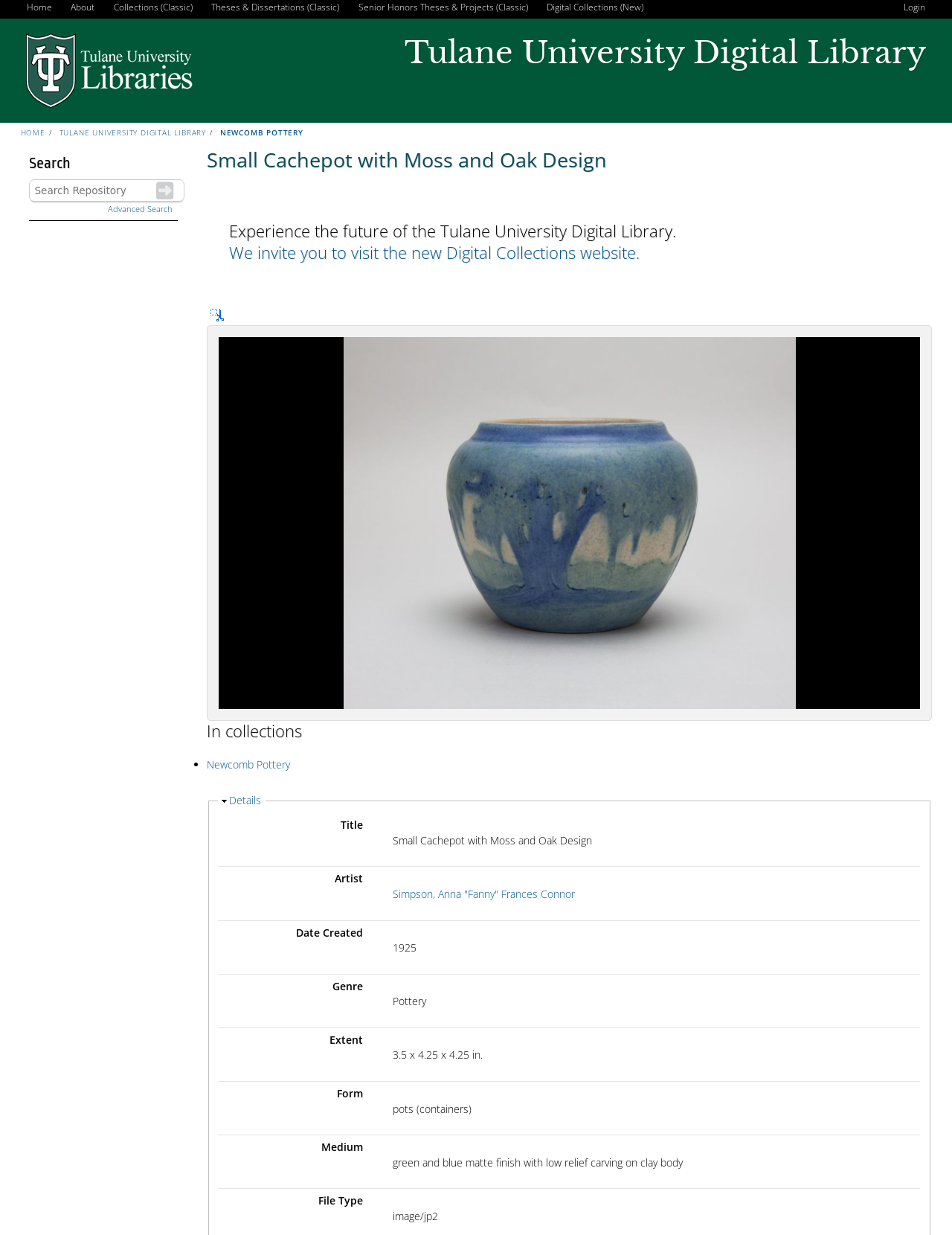Determine the bounding box coordinates of the area to click in order to meet this instruction: "Zoom in the image".

[0.229, 0.273, 0.257, 0.294]